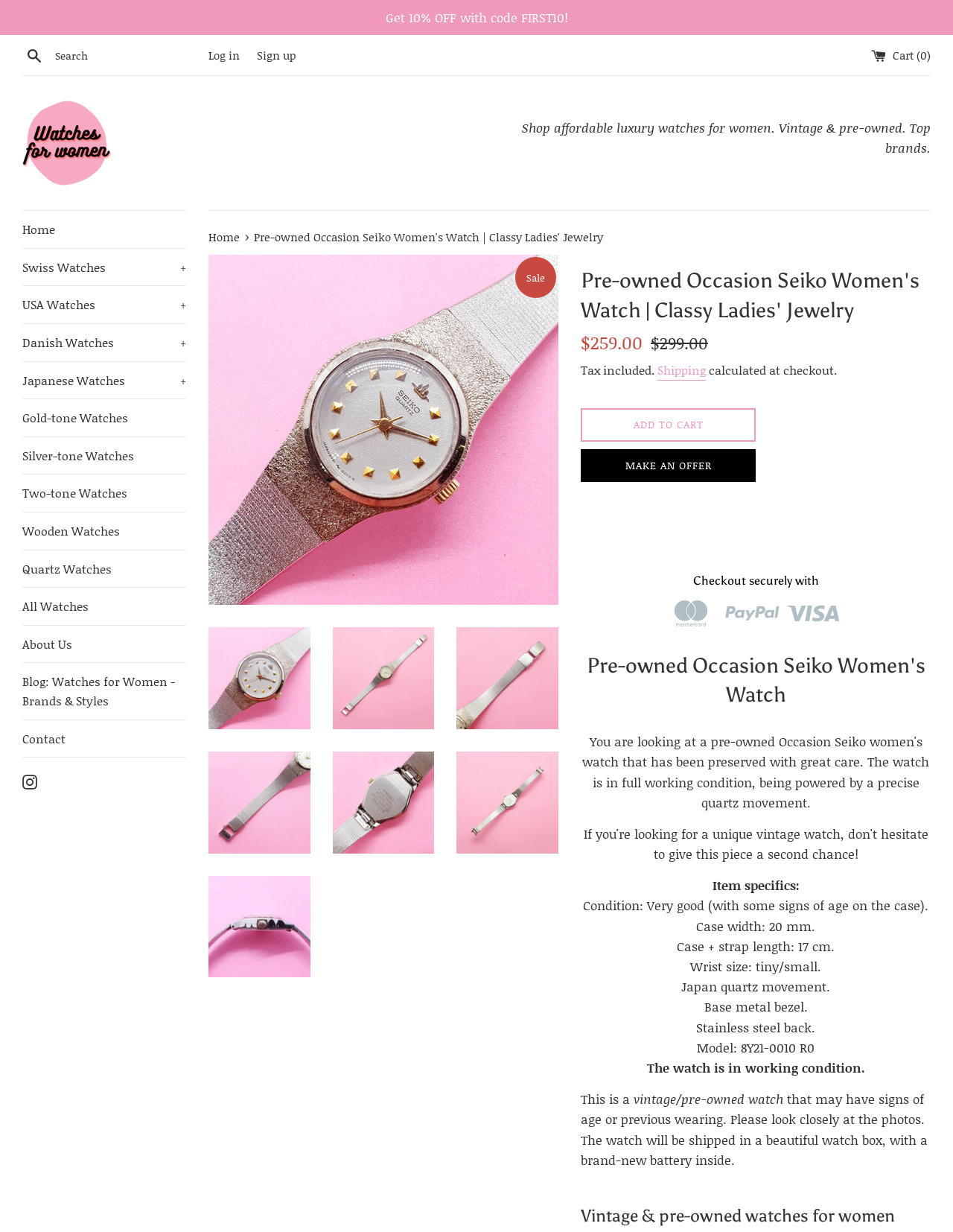Please use the details from the image to answer the following question comprehensively:
What is the brand of the watch?

The brand of the watch is obtained from the text 'Pre-owned Occasion Seiko Women's Watch' which is the title of the webpage and also appears in the product description.